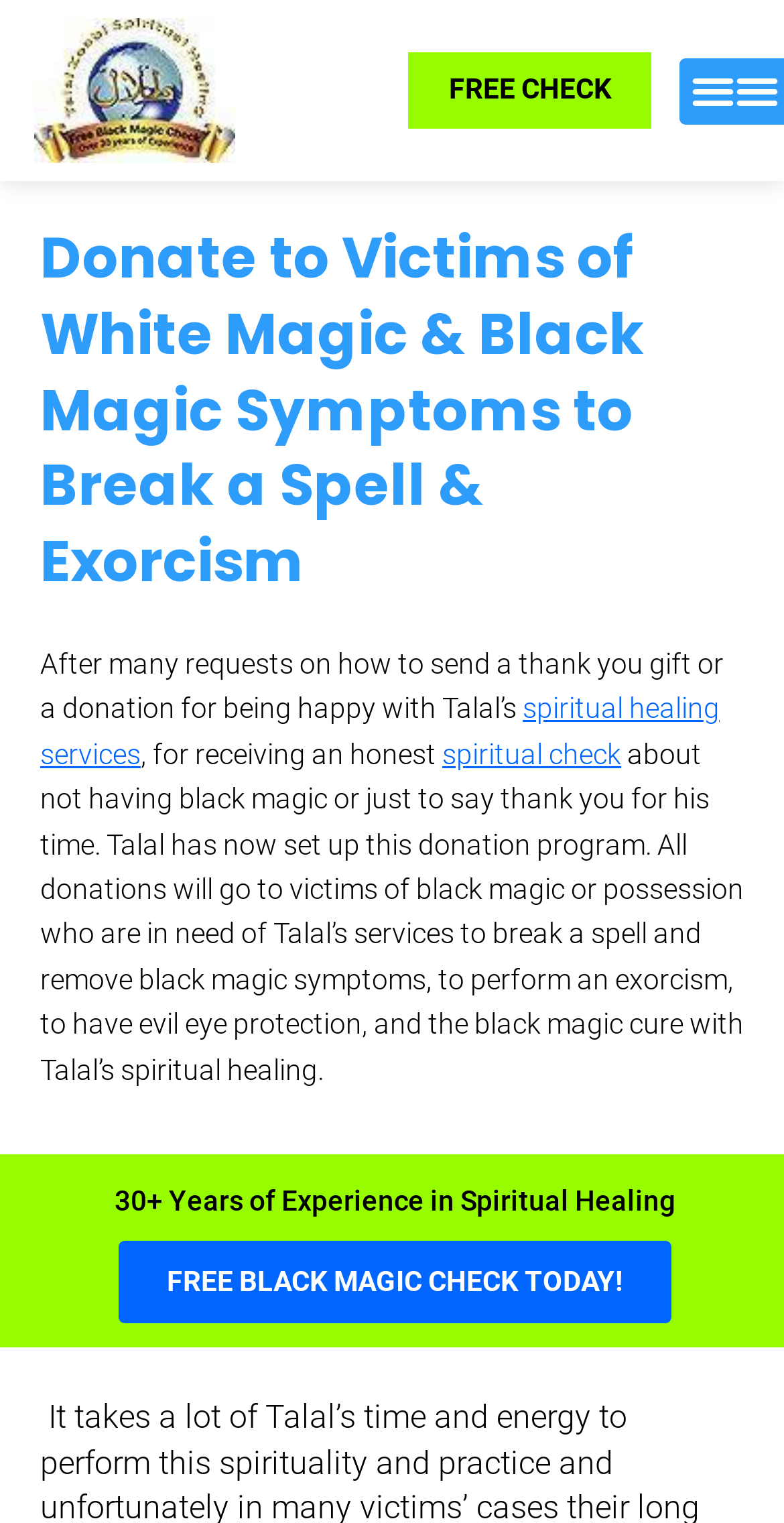Locate the headline of the webpage and generate its content.

Donate to Victims of White Magic & Black Magic Symptoms to Break a Spell & Exorcism